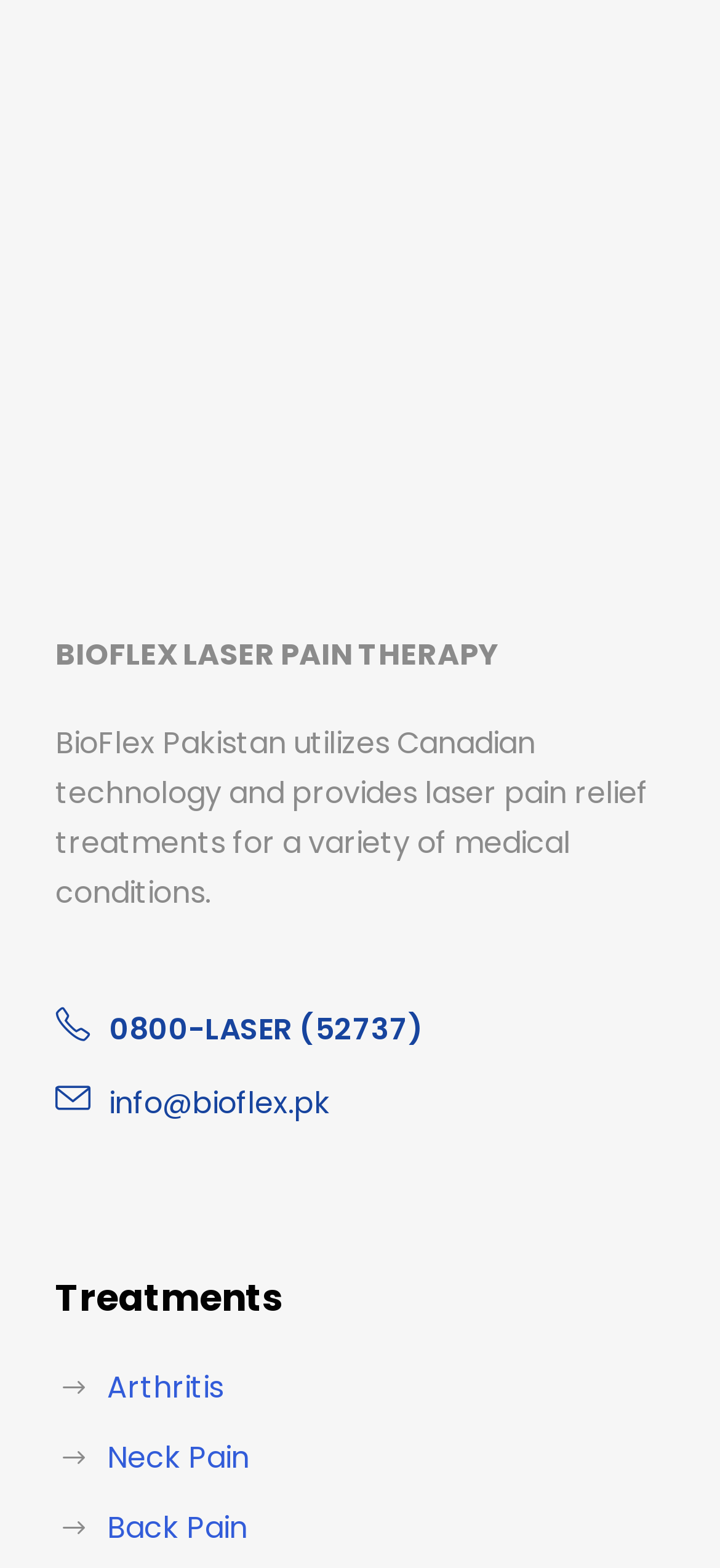What is the email address for BioFlex Pakistan?
Make sure to answer the question with a detailed and comprehensive explanation.

The email address for BioFlex Pakistan is provided on the webpage, which is 'info@bioflex.pk'. This is mentioned below the phone number.